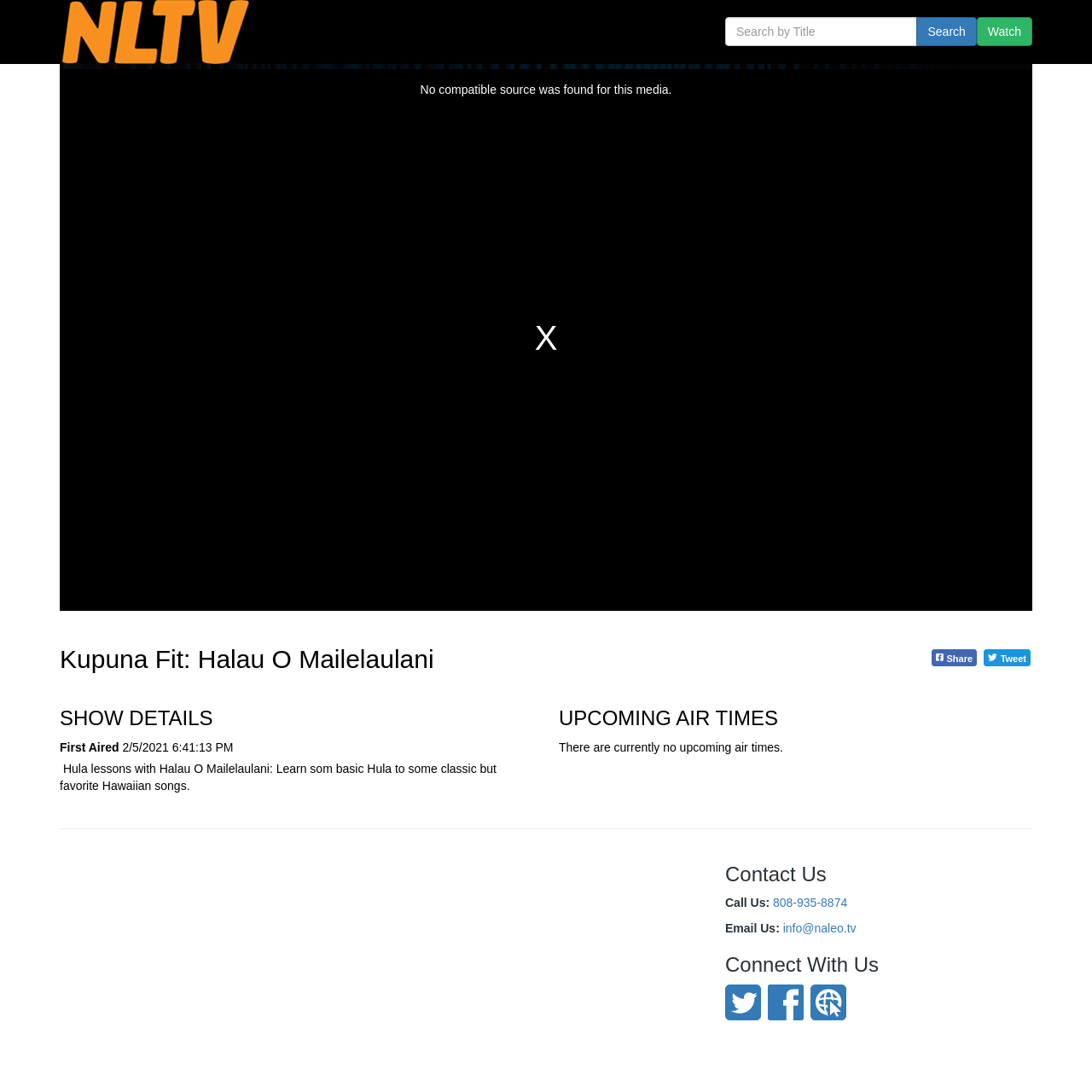Please identify the bounding box coordinates of the element that needs to be clicked to execute the following command: "Search by title". Provide the bounding box using four float numbers between 0 and 1, formatted as [left, top, right, bottom].

[0.664, 0.016, 0.84, 0.042]